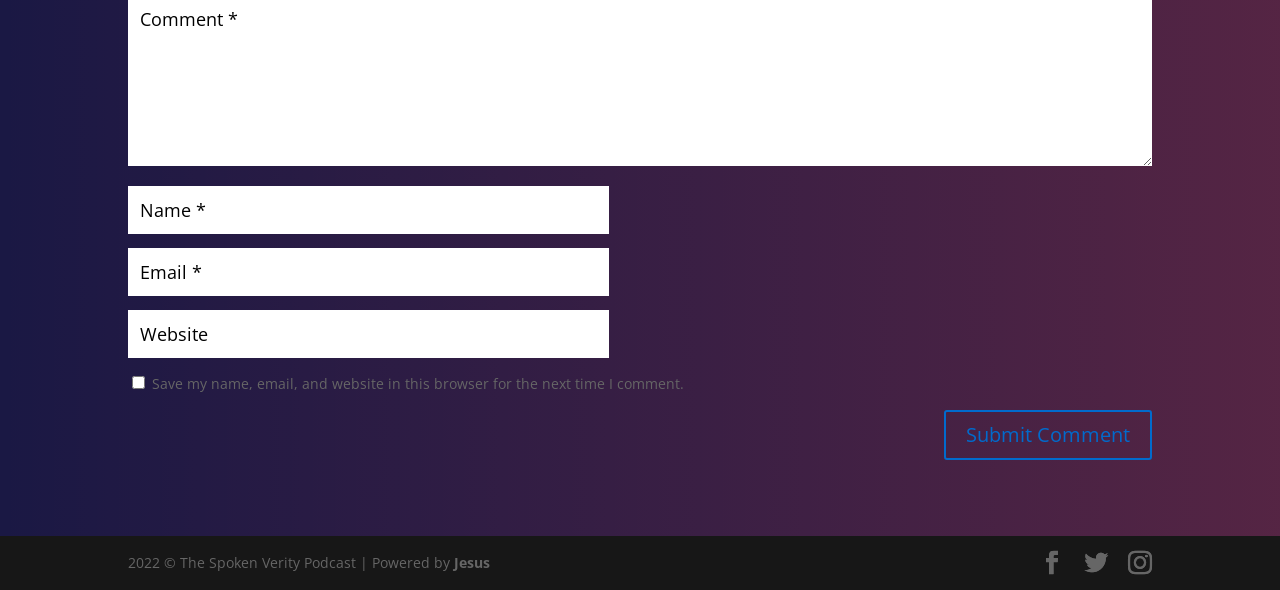How many textboxes are there?
Give a one-word or short-phrase answer derived from the screenshot.

3